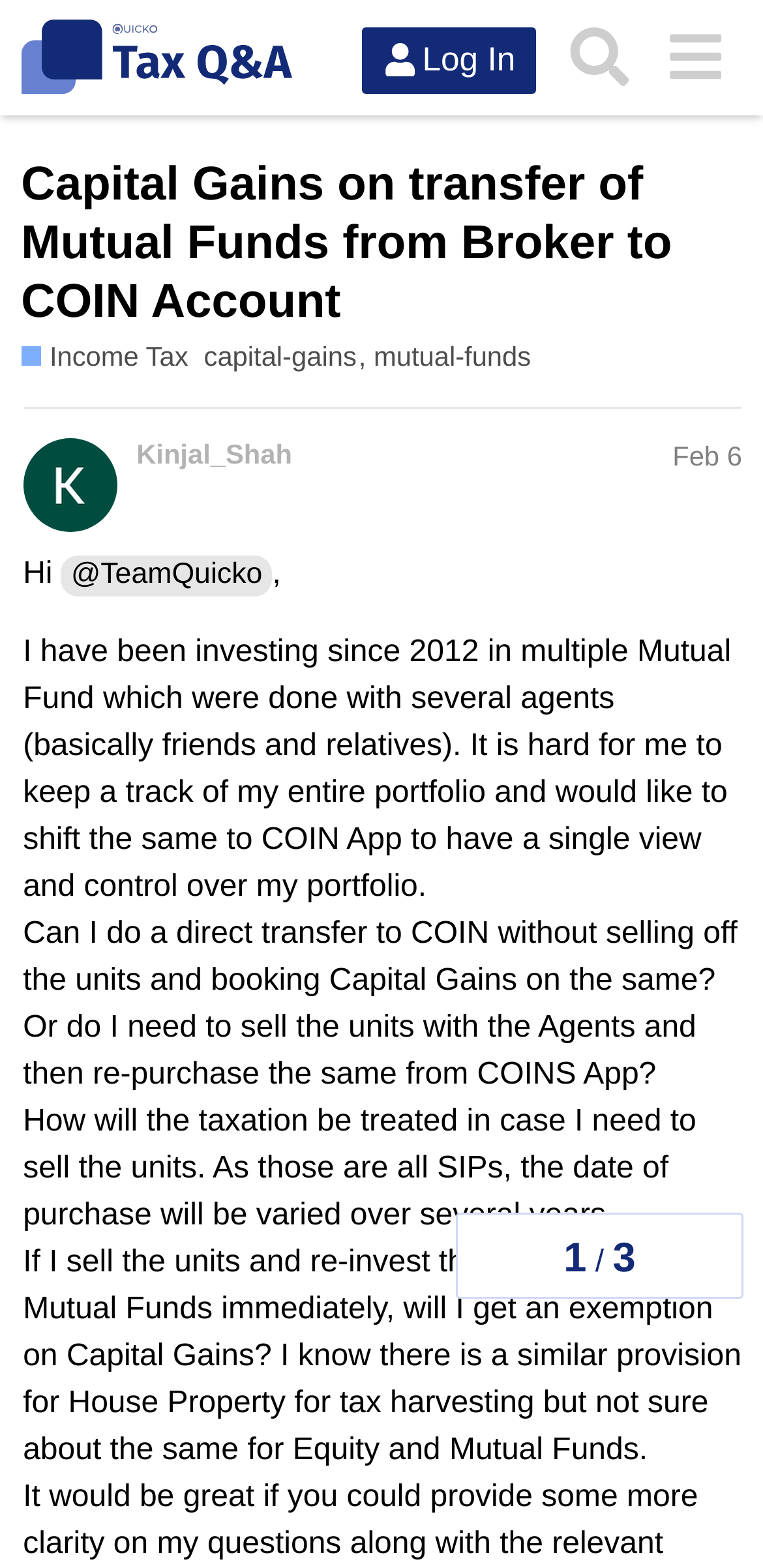Identify the text that serves as the heading for the webpage and generate it.

Capital Gains on transfer of Mutual Funds from Broker to COIN Account